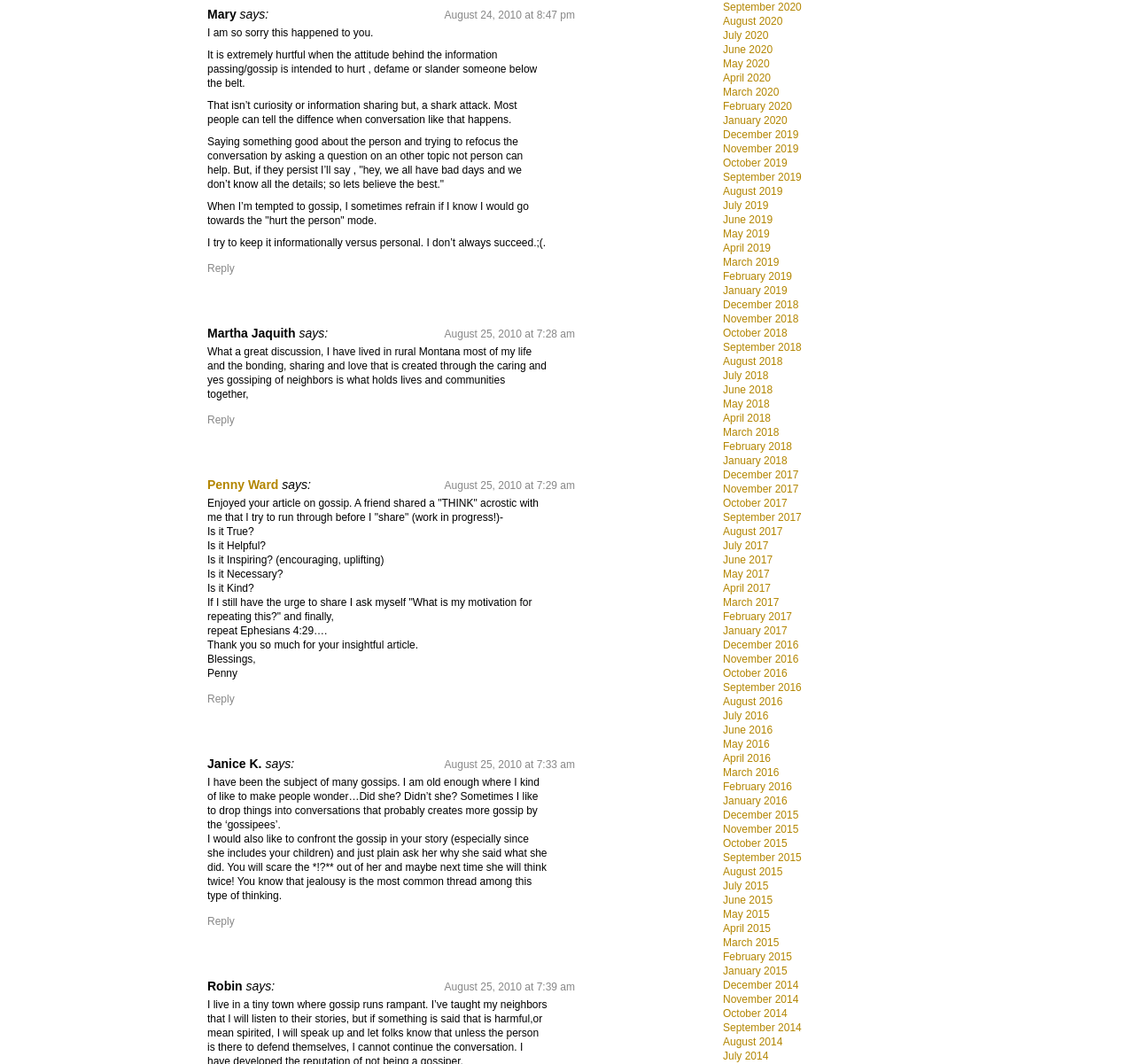Respond with a single word or phrase to the following question: What is the name of the person who commented on August 24, 2010?

Mary